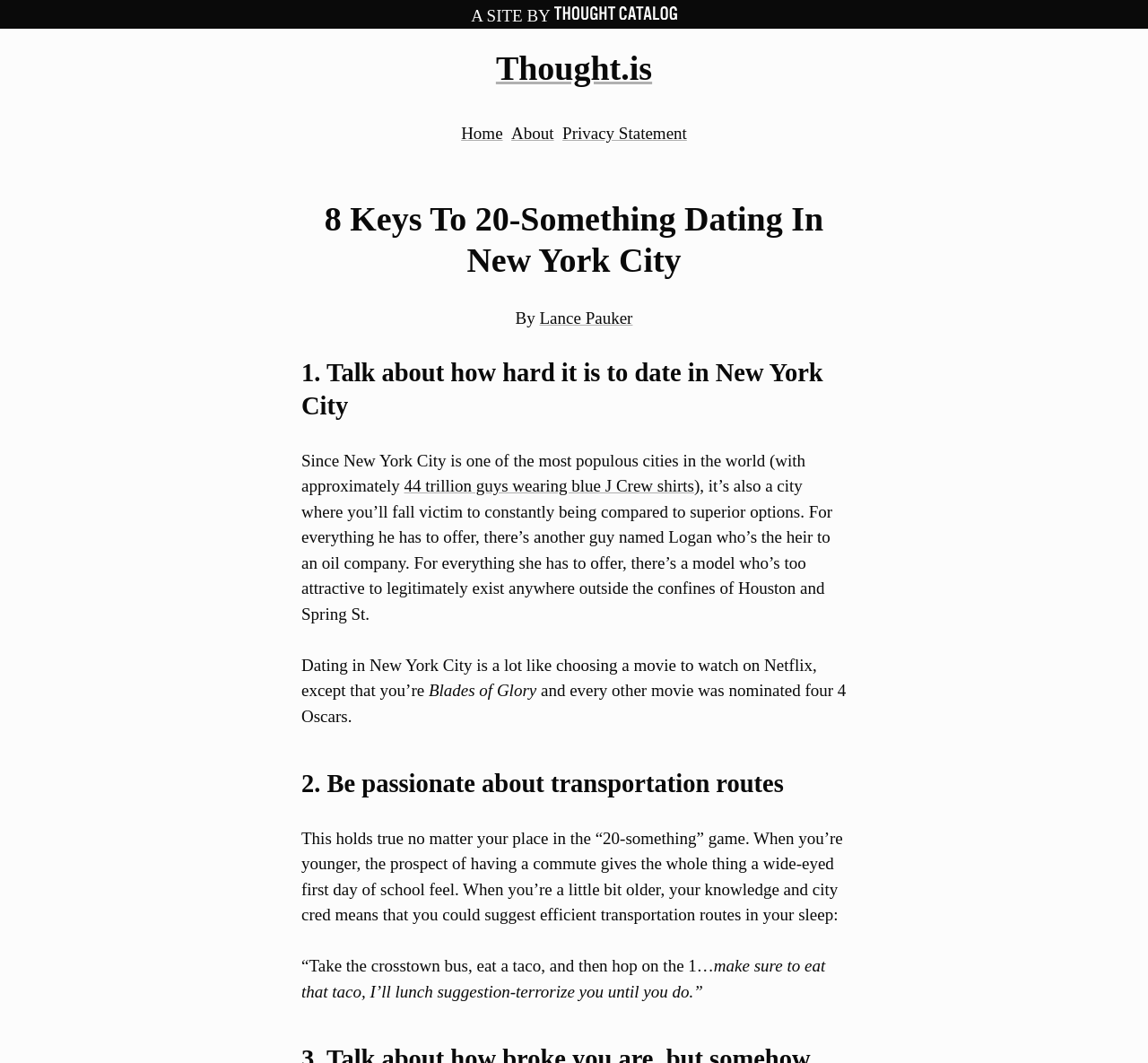Can you find and generate the webpage's heading?

8 Keys To 20-Something Dating In New York City